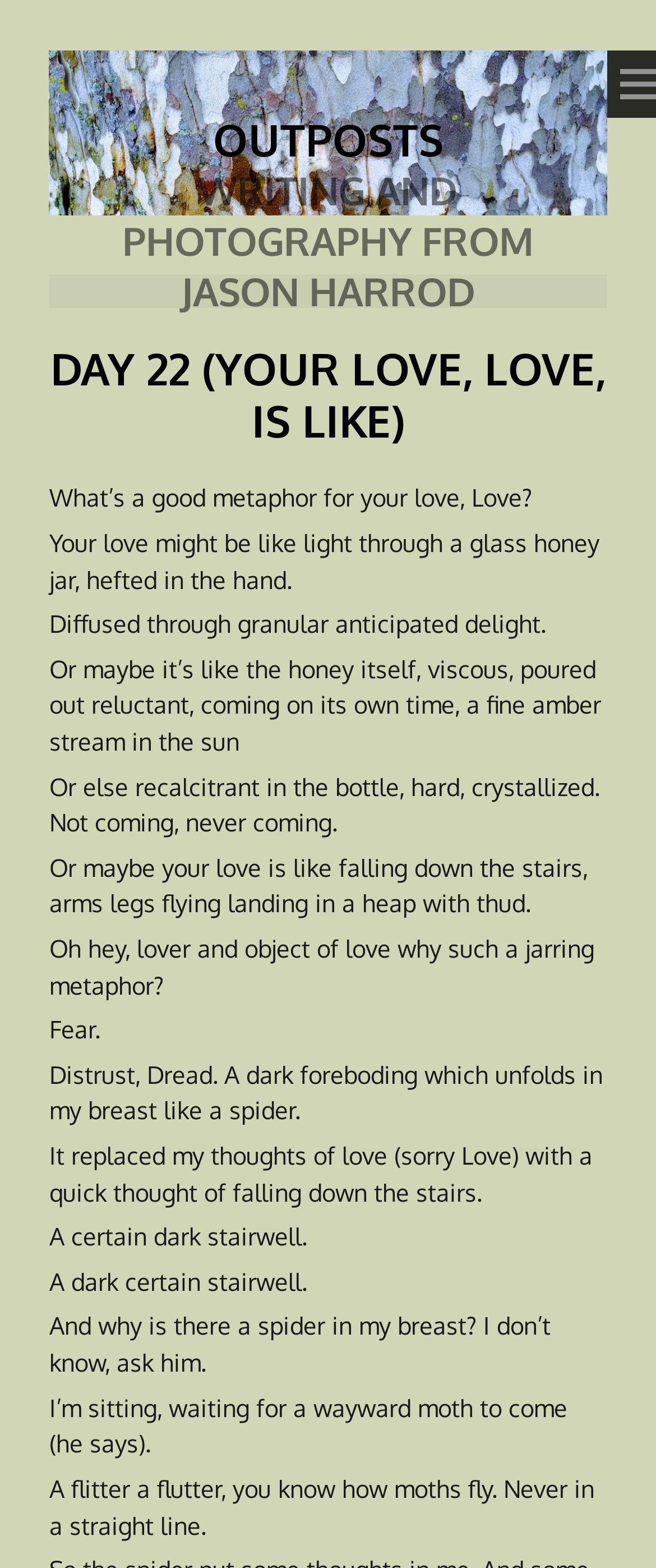How many paragraphs are in the article?
Using the picture, provide a one-word or short phrase answer.

11